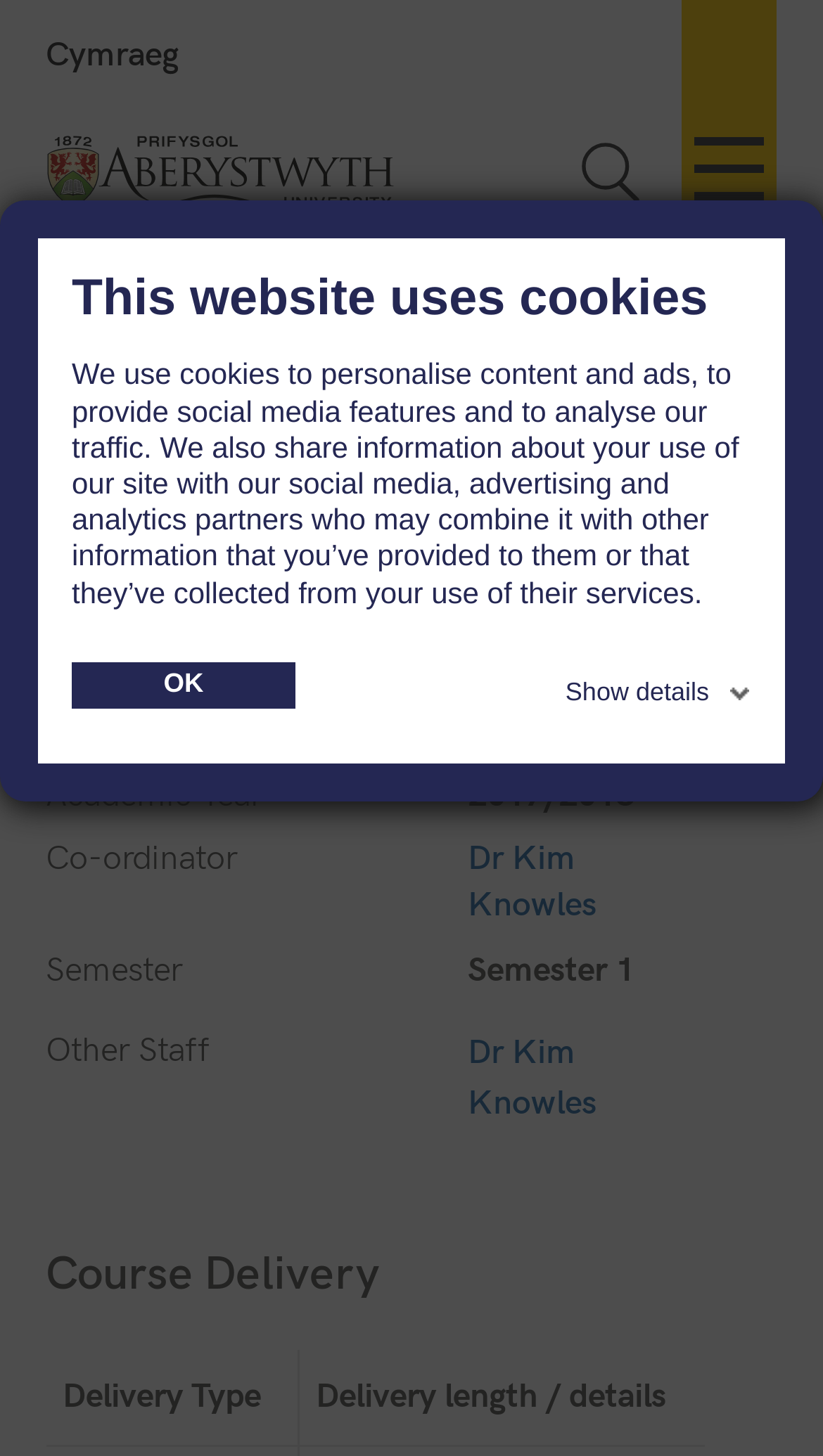Answer the question below using just one word or a short phrase: 
Who is the co-ordinator of the module?

Dr Kim Knowles